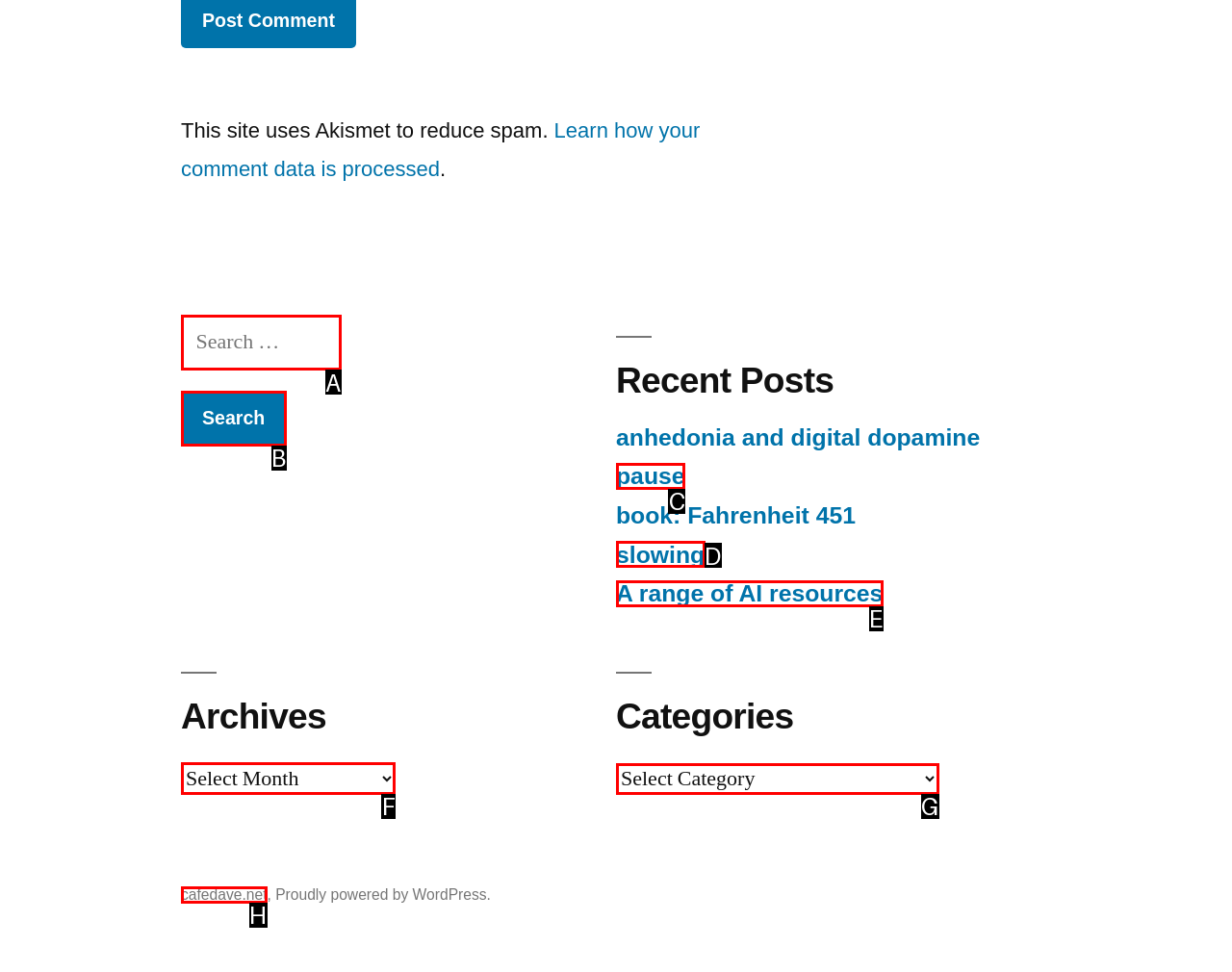Determine which element should be clicked for this task: Select archives
Answer with the letter of the selected option.

F